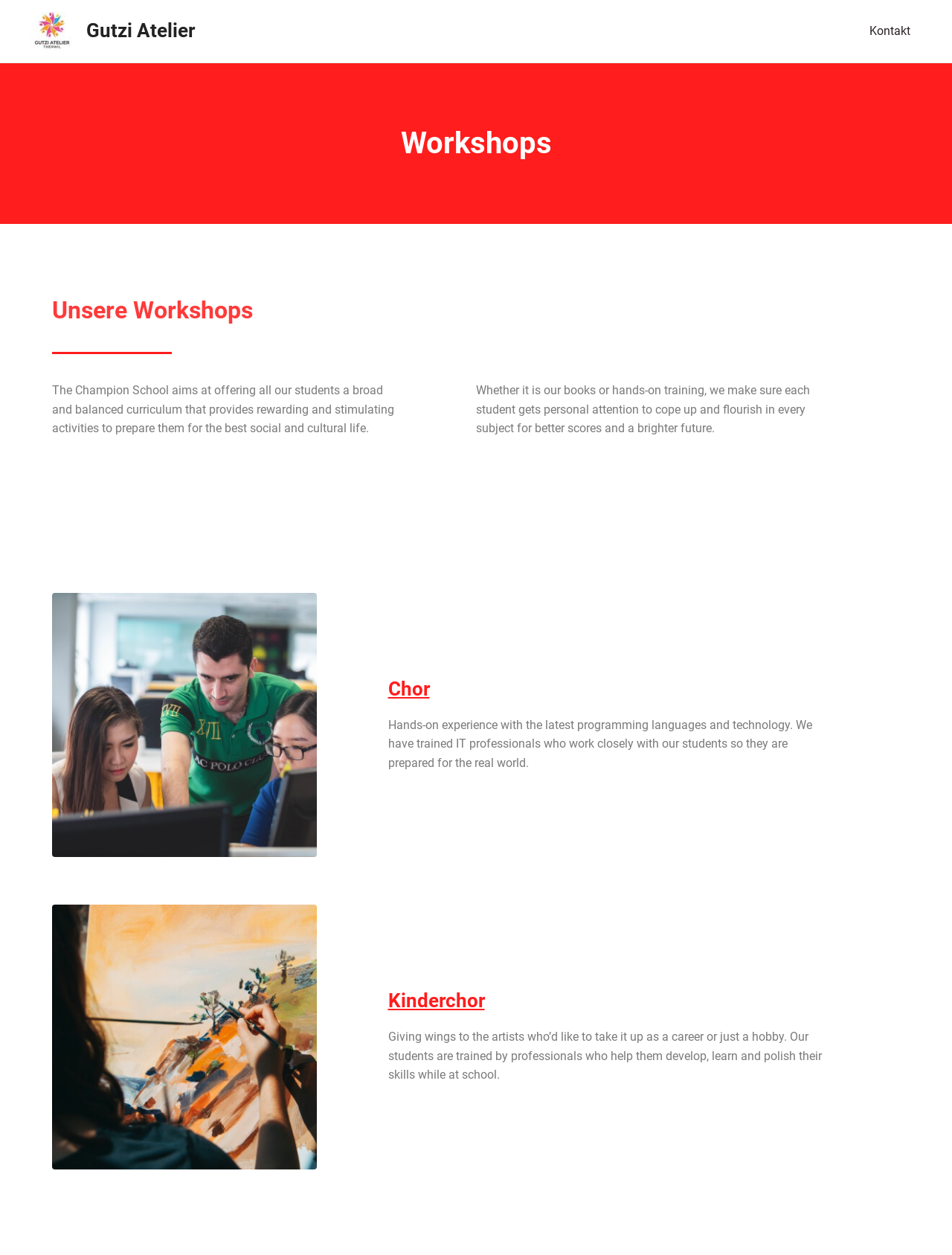Write an extensive caption that covers every aspect of the webpage.

The webpage is about Gutzi Atelier's workshops. At the top left, there is a logo of Gutzi Atelier, which is an image linked to the website's homepage. Next to the logo, there is a text link also leading to the homepage. 

On the top right, there is a navigation menu labeled "Seiten-Navigation" with a single link "Kontakt". Below the navigation menu, there is a heading "Workshops" followed by a subheading "Unsere Workshops". 

The main content of the webpage is divided into three sections. The first section describes the Champion School's curriculum, stating that it aims to provide a broad and balanced education to prepare students for a rewarding social and cultural life. This section is accompanied by a figure on the left, which is a linked image.

The second section is about the Chor workshop, which offers hands-on experience with the latest programming languages and technology. This section also has a linked image on the left. 

The third section is about the Kinderchor workshop, which focuses on developing artistic skills. This section also has a linked image on the left. 

Throughout the webpage, there are a total of three headings, six links, and four blocks of static text. The layout is organized, with clear headings and concise text, making it easy to navigate and understand the content.